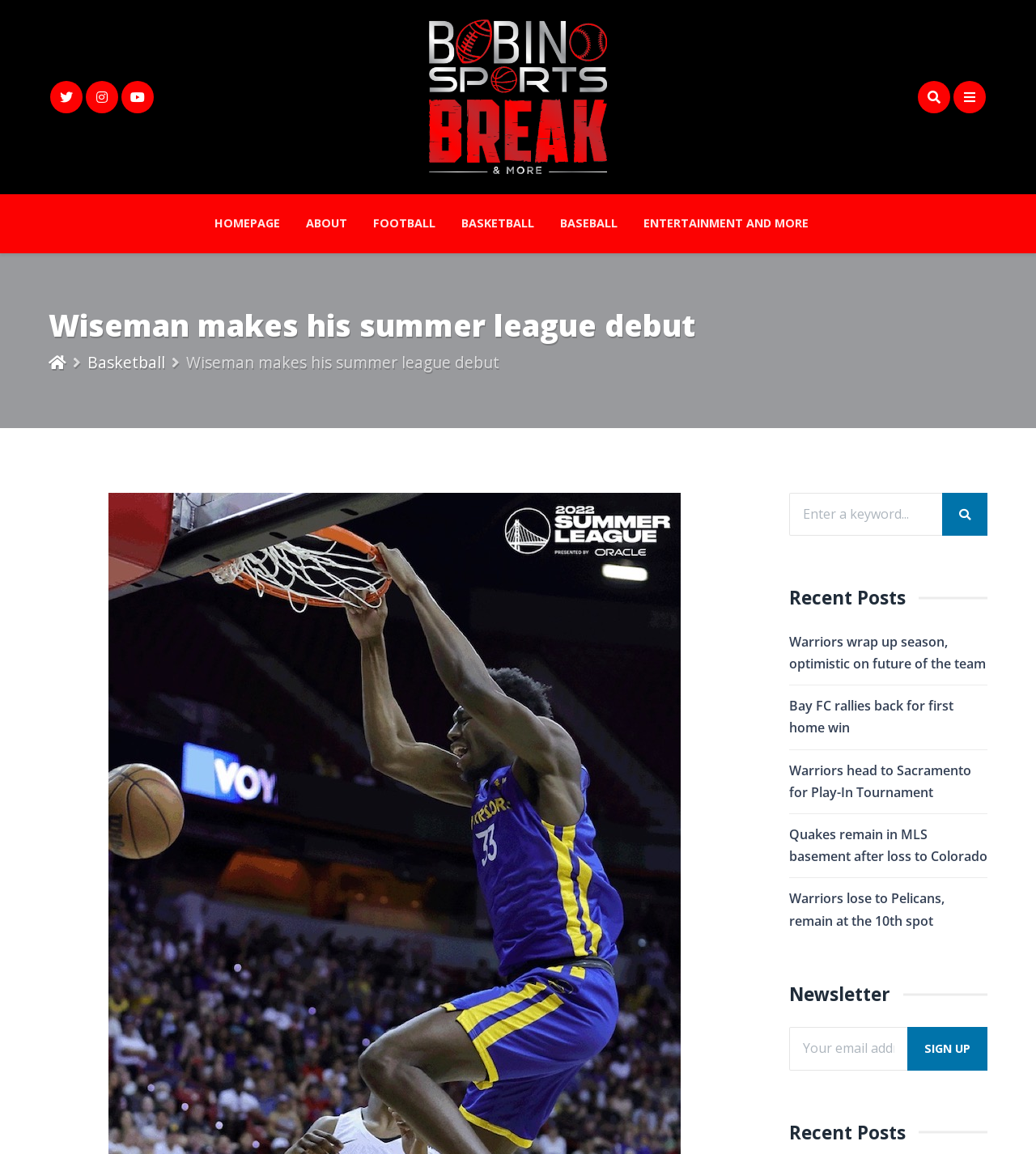Identify the bounding box coordinates for the UI element described as follows: alt="logo". Use the format (top-left x, top-left y, bottom-right x, bottom-right y) and ensure all values are floating point numbers between 0 and 1.

None